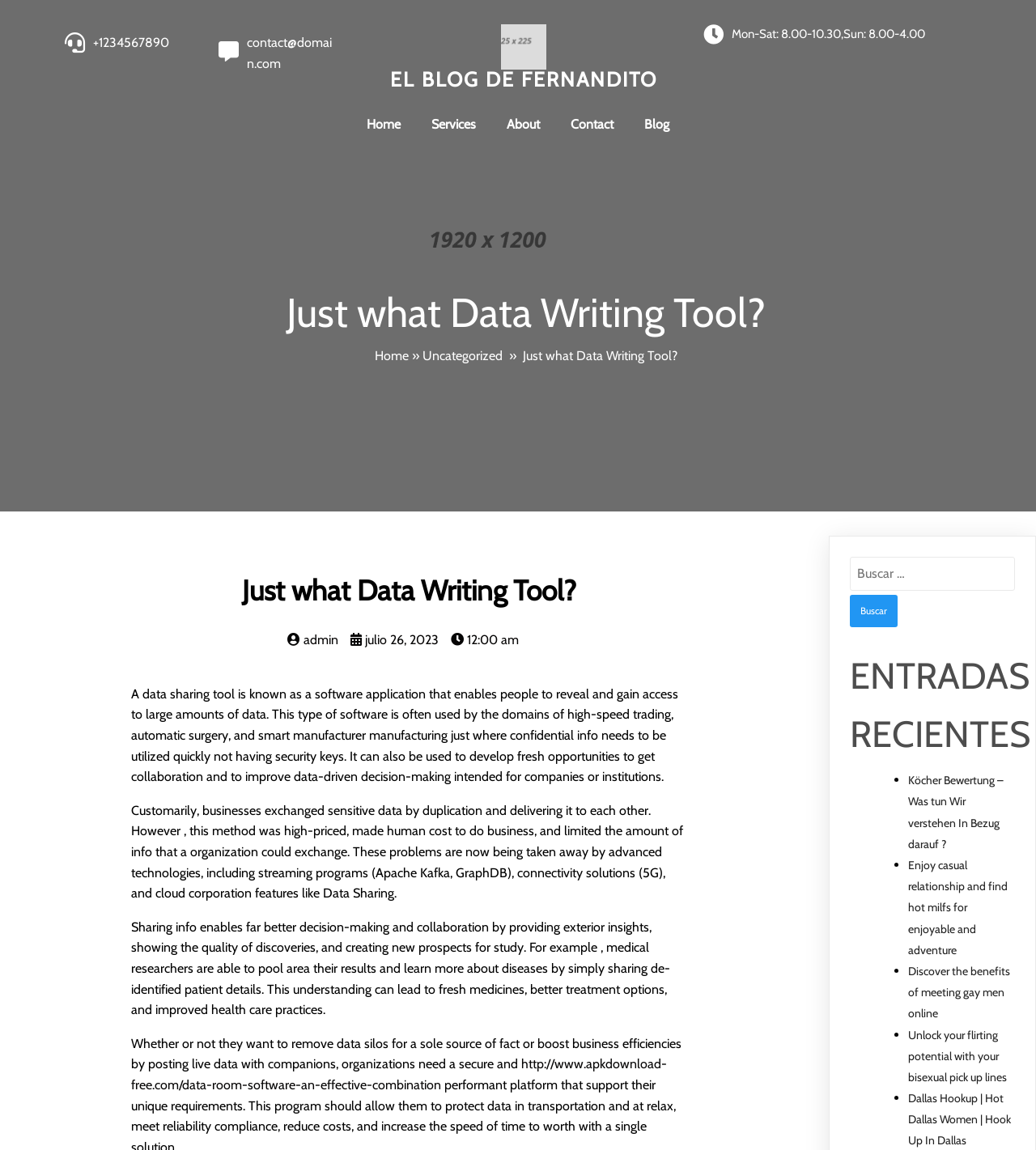Pinpoint the bounding box coordinates of the clickable area needed to execute the instruction: "Read the blog post about data sharing tool". The coordinates should be specified as four float numbers between 0 and 1, i.e., [left, top, right, bottom].

[0.126, 0.597, 0.654, 0.682]